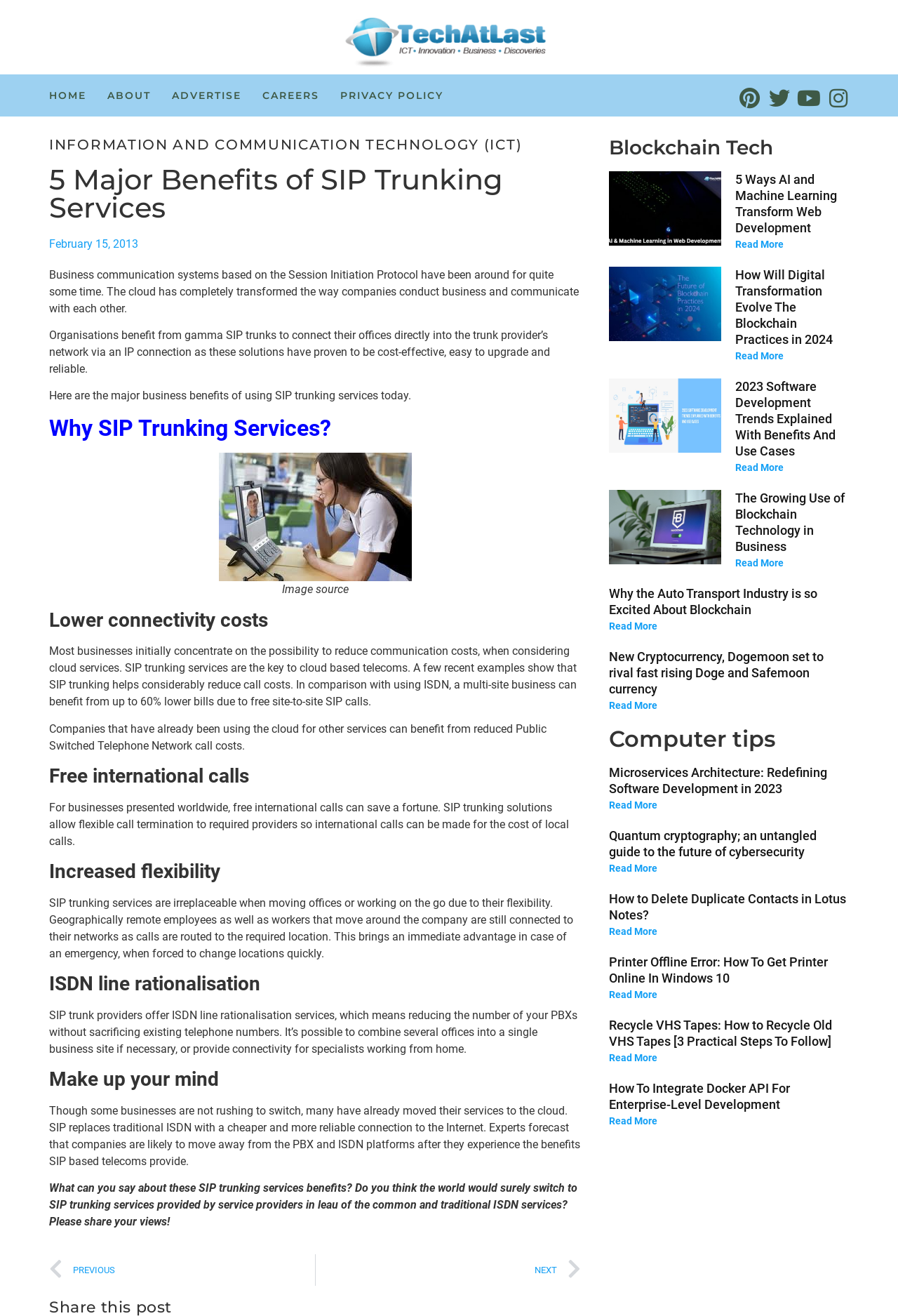Answer the following in one word or a short phrase: 
What is the alternative to ISDN mentioned in the webpage?

SIP